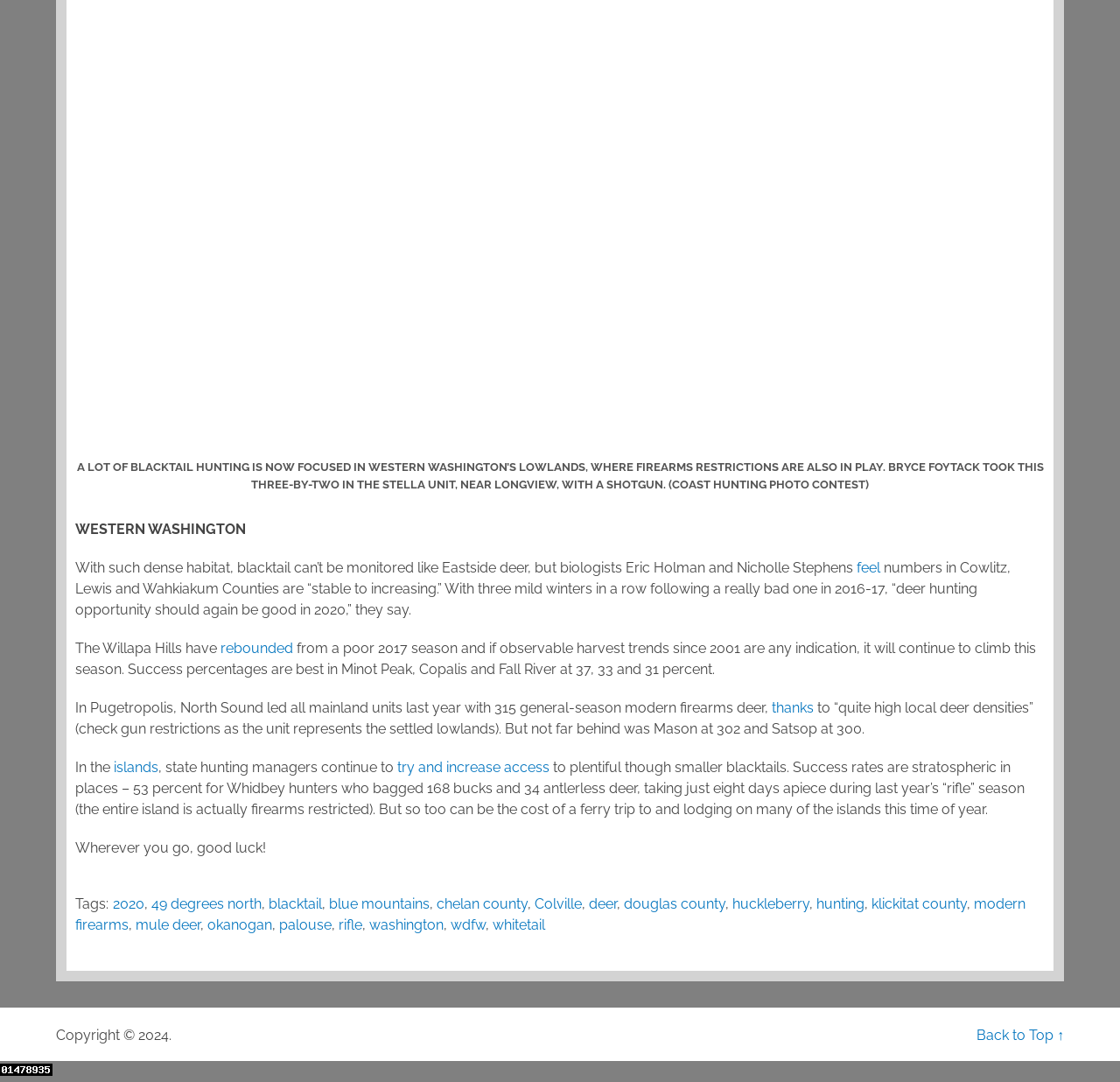What is the success rate for Whidbey hunters?
Answer with a single word or phrase by referring to the visual content.

53 percent